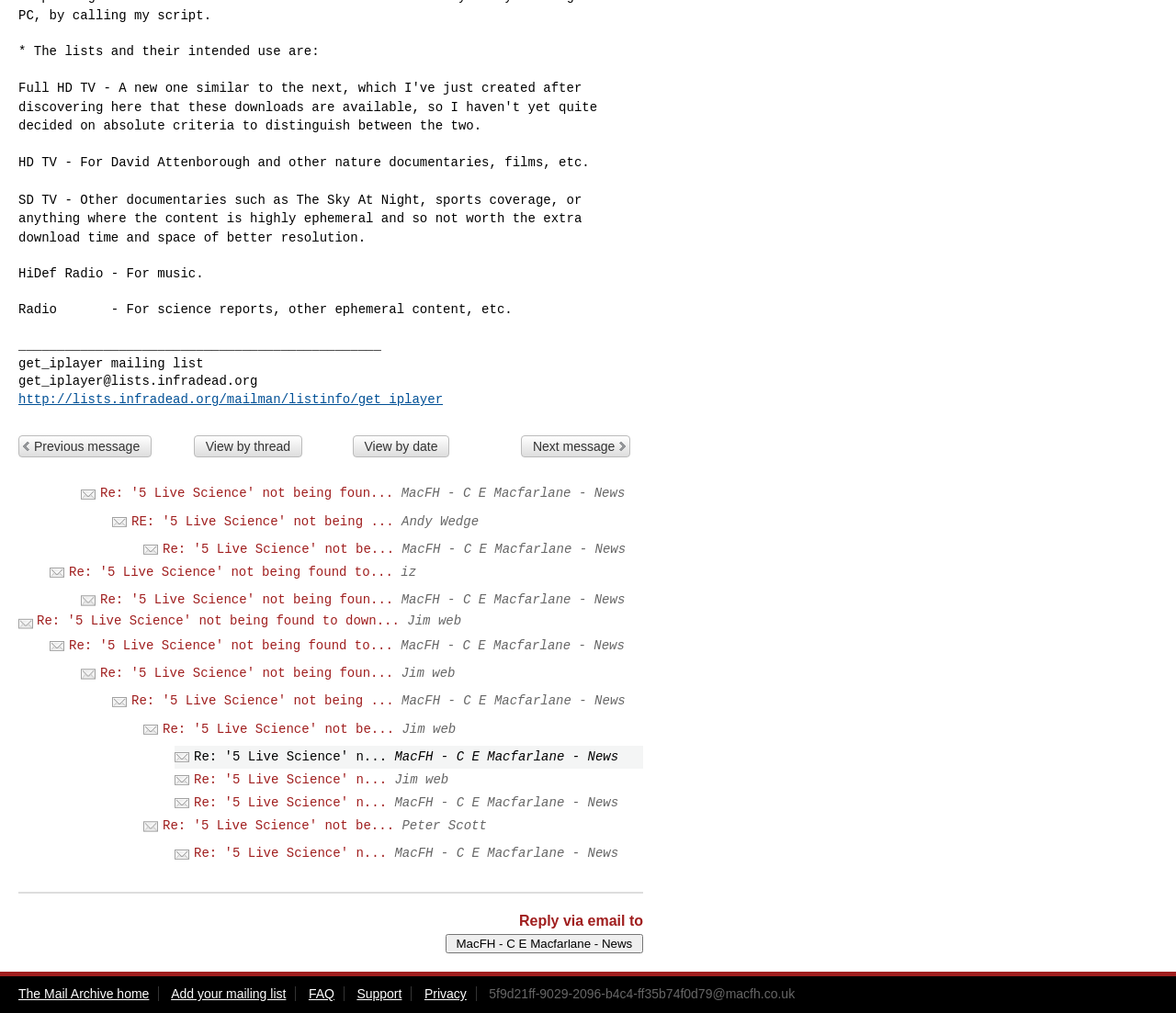Who is the sender of the message 'Re: '5 Live Science' not being found to...'?
Using the image as a reference, deliver a detailed and thorough answer to the question.

The sender of the message 'Re: '5 Live Science' not being found to...' is identified as MacFH - C E Macfarlane - News, which is indicated by the text next to the link.